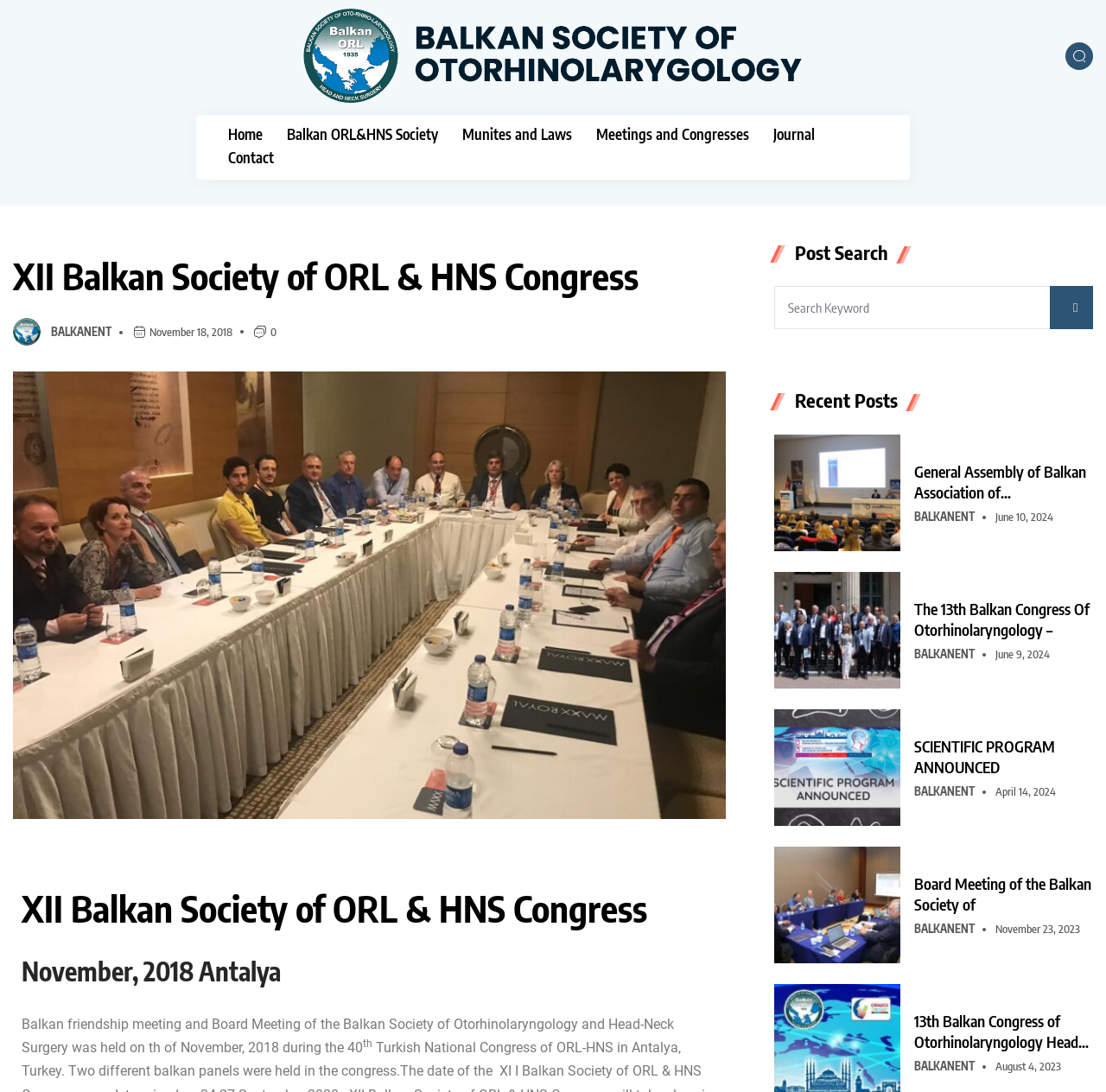How many recent posts are listed? Refer to the image and provide a one-word or short phrase answer.

5